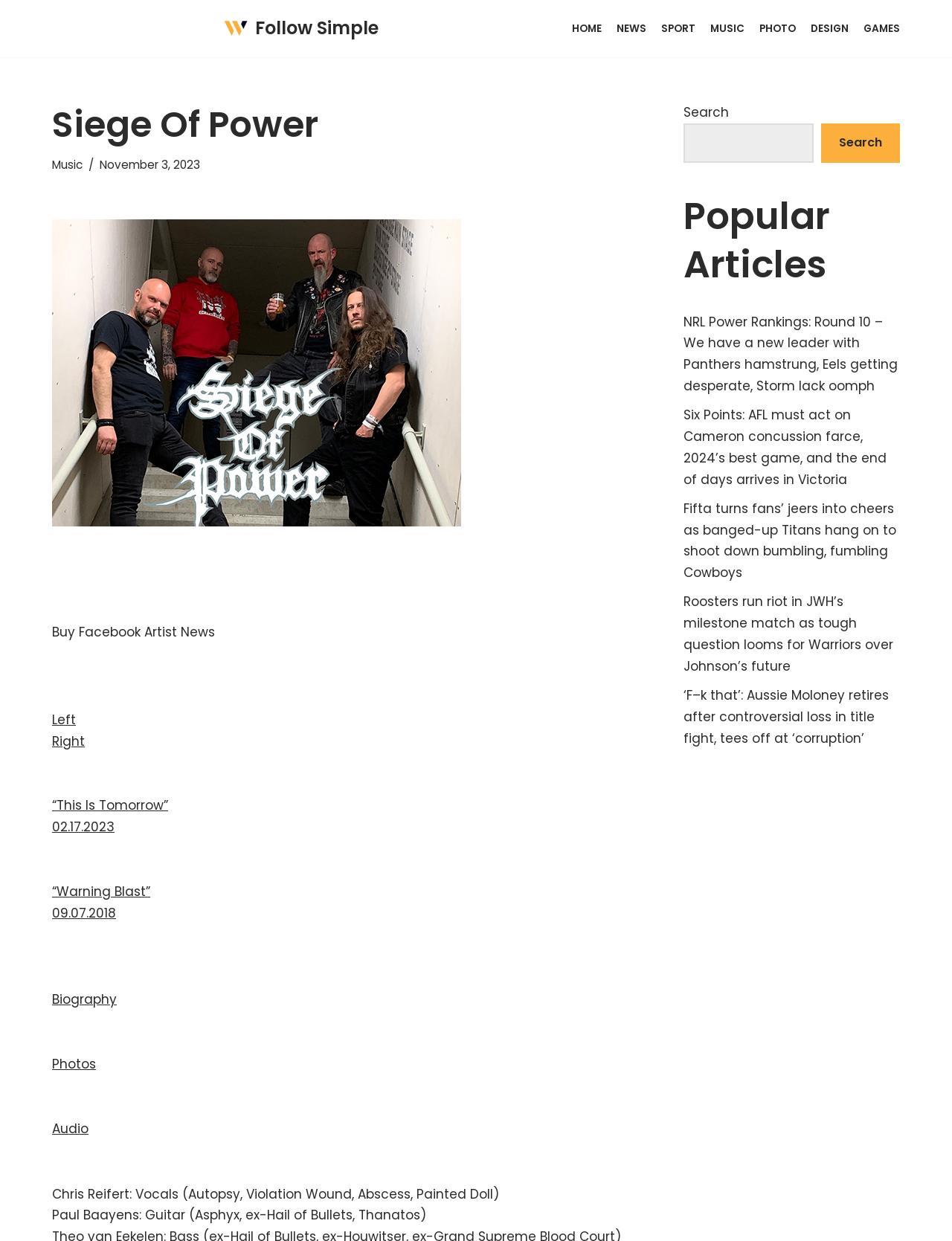Detail the various sections and features of the webpage.

The webpage is titled "Siege Of Power – Follow Simple" and has a prominent heading "Siege Of Power" at the top. Below the heading, there is a link to "Music" and a time stamp "November 3, 2023". 

On the top-left corner, there is a link to "Skip to content". On the top-right corner, there is a navigation menu "Primary Menu" with 7 links: "HOME", "NEWS", "SPORT", "MUSIC", "PHOTO", "DESIGN", and "GAMES". 

Below the navigation menu, there are several links and buttons. On the left side, there are links to "Buy", "Facebook", "Artist News", "Left", and "Right". Below these links, there are two links to news articles with dates "02.17.2023" and "09.07.2018". 

Further down, there are links to "Biography", "Photos", and "Audio". There are also two blocks of text describing Chris Reifert and Paul Baayens, likely band members.

On the right side, there is a complementary section with a search bar and a heading "Popular Articles". Below the heading, there are 5 links to news articles with titles and summaries.